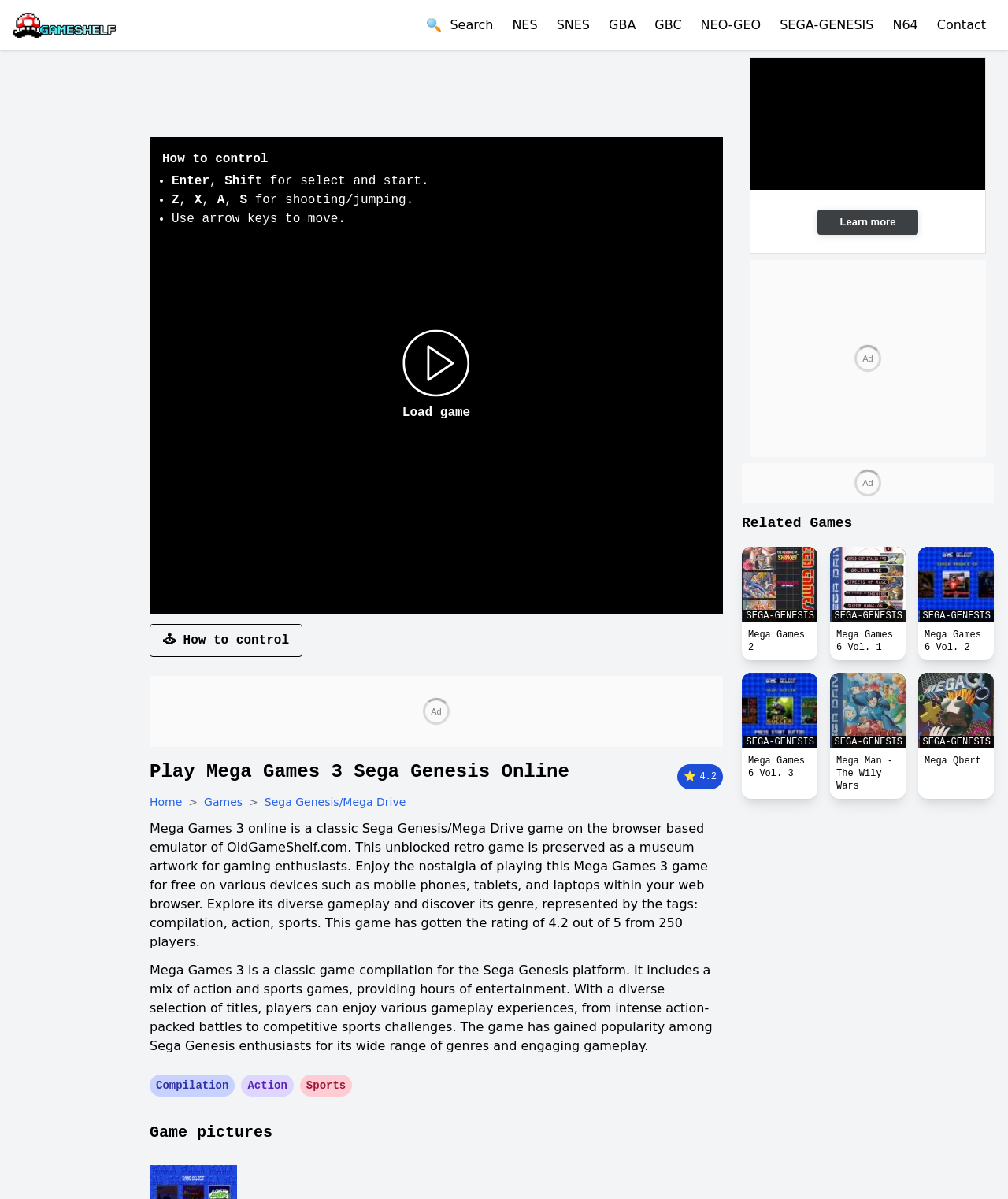Produce an extensive caption that describes everything on the webpage.

This webpage is about playing the classic Mega Games 3 on Sega Genesis online. At the top left, there is a logo and a search button. Next to the search button, there are links to different gaming platforms such as NES, SNES, GBA, and SEGA-GENESIS. On the top right, there is a contact button.

Below the top section, there is a heading that says "How to control" with a list of instructions on how to play the game using keyboard keys. 

To the right of the instructions, there is a button to load the game. Below the load game button, there is a heading that says "Play Mega Games 3 Sega Genesis Online" with a rating of 4.2 out of 5. Next to the rating, there is a breadcrumb navigation menu with links to Home, Games, and Sega Genesis/Mega Drive.

Below the navigation menu, there are two paragraphs of text that describe the game Mega Games 3, its genre, and its gameplay. The text also mentions that the game is preserved as a museum artwork for gaming enthusiasts and can be played for free on various devices.

Below the descriptive text, there are three links to the game's genres: compilation, action, and sports. Next to the links, there is a heading that says "Game pictures". 

On the right side of the page, there is an advertisement iframe. Below the advertisement, there is a button that says "Learn more". 

Further down the page, there is a heading that says "Related Games" with links to other games such as Mega Games 2, Mega Games 6 Vol. 1, Mega Games 6 Vol. 2, Mega Games 6 Vol. 3, and Mega Man - The Wily Wars. Each link has a corresponding preview image.